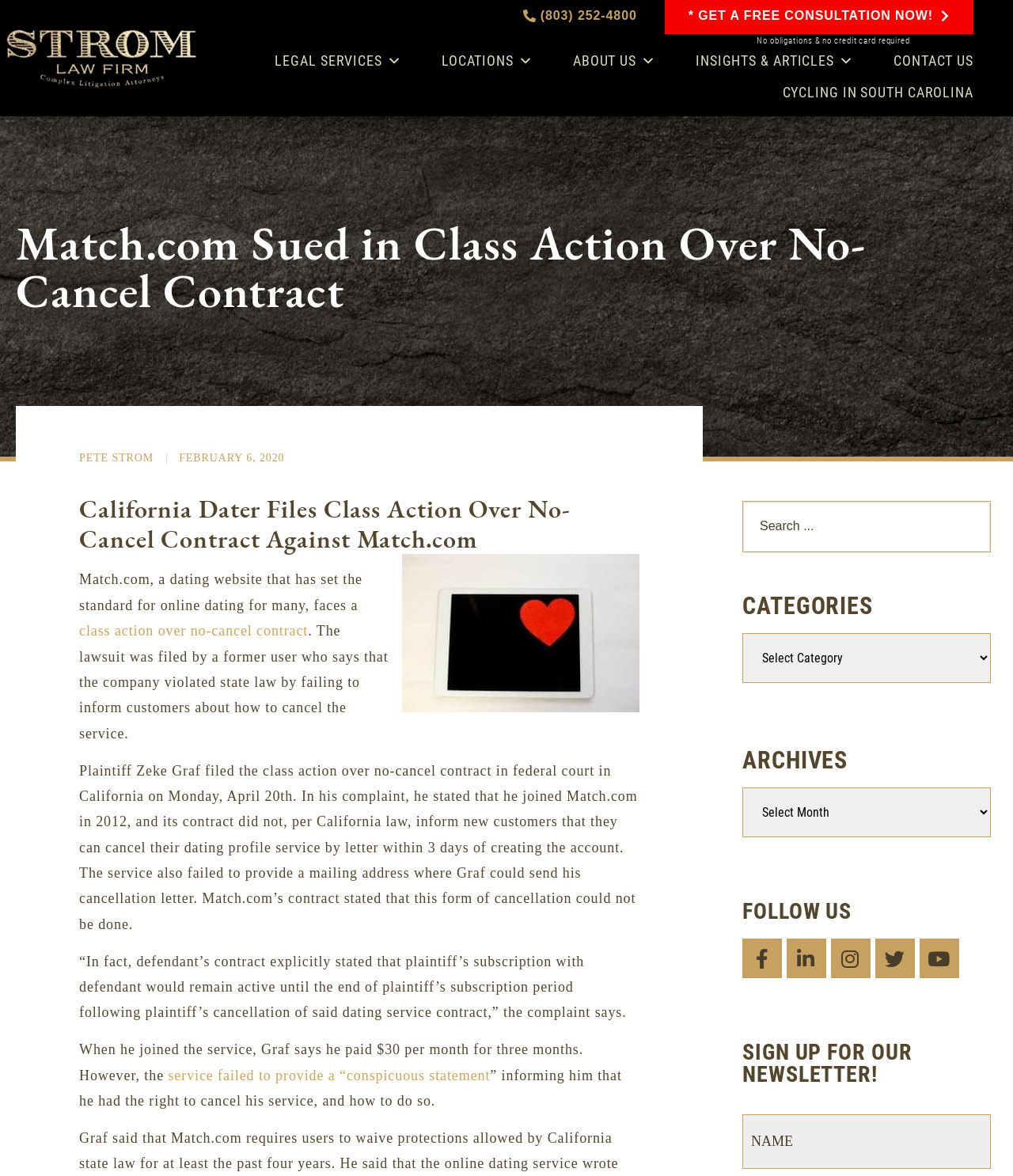Please locate the clickable area by providing the bounding box coordinates to follow this instruction: "Click the 'GET A FREE CONSULTATION NOW!' link".

[0.656, 0.0, 0.961, 0.029]